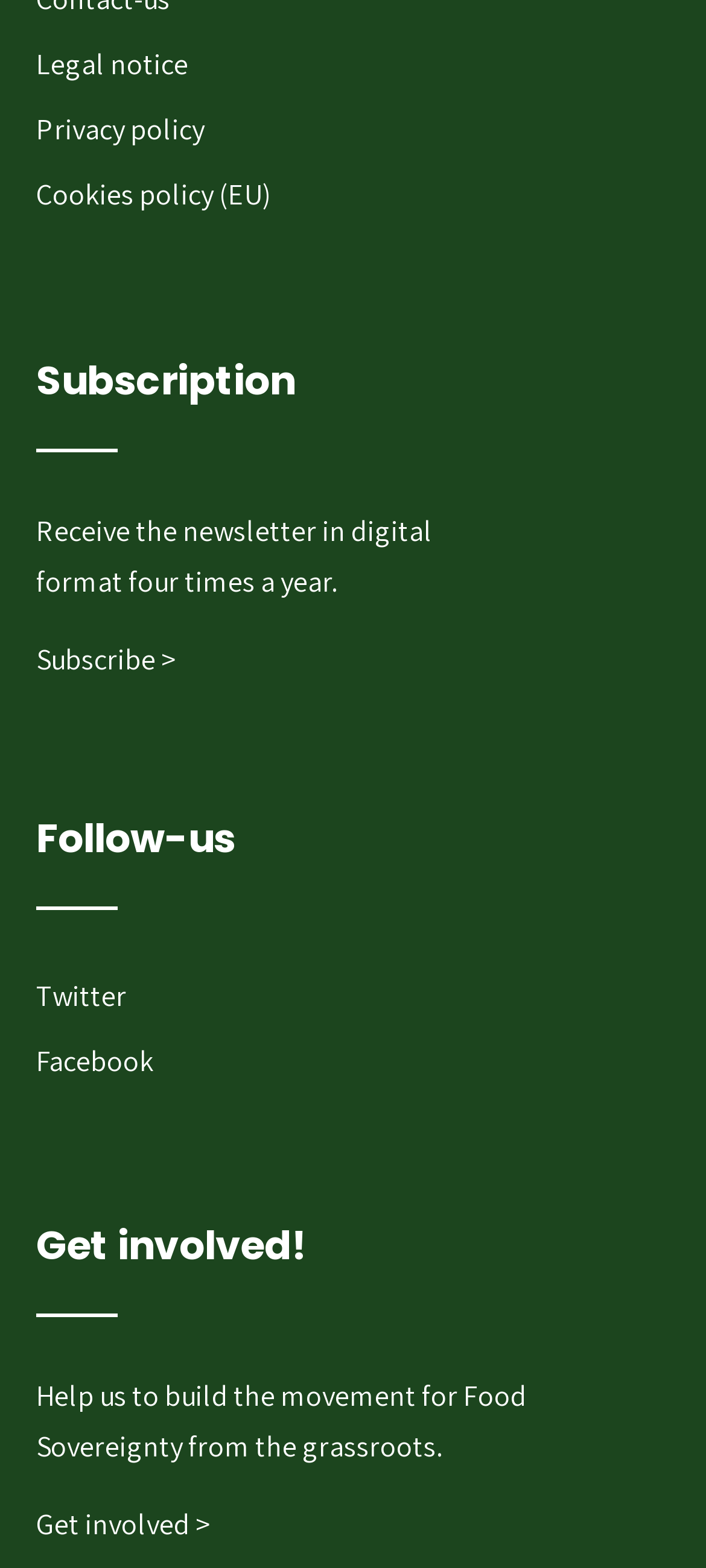Identify the bounding box coordinates for the UI element described as follows: "Subscribe >". Ensure the coordinates are four float numbers between 0 and 1, formatted as [left, top, right, bottom].

[0.051, 0.409, 0.251, 0.433]